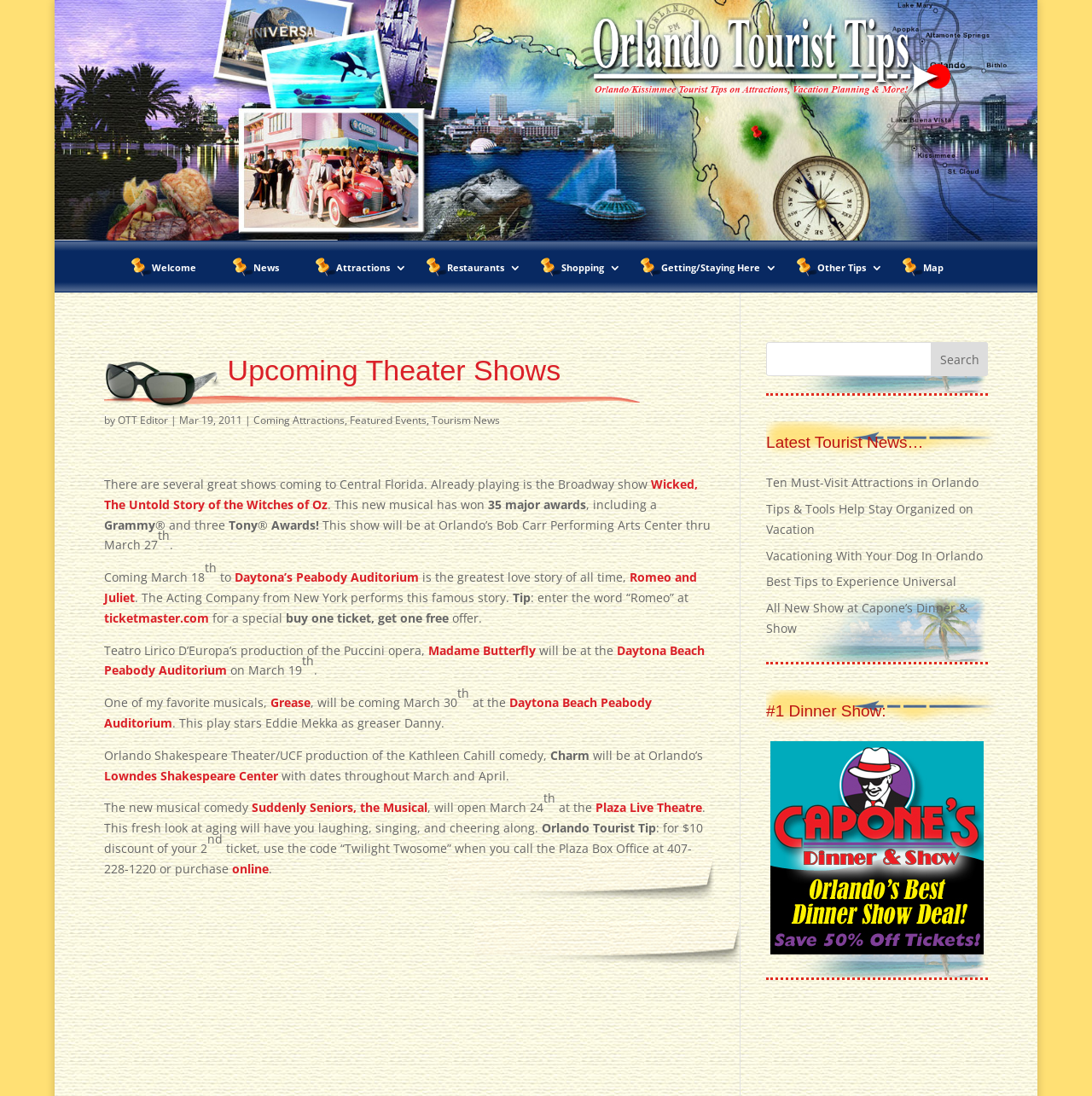Identify the bounding box coordinates of the element that should be clicked to fulfill this task: "Click on the link to read more about Wicked, The Untold Story of the Witches of Oz". The coordinates should be provided as four float numbers between 0 and 1, i.e., [left, top, right, bottom].

[0.095, 0.434, 0.639, 0.468]